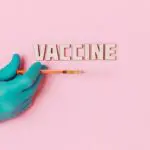Provide a comprehensive description of the image.

The image features a gloved hand holding a pencil poised to underline the word "VACCINE," which is crafted from wooden letters. The striking contrast of the teal glove against the soft pink background emphasizes the focus on vaccinations, highlighting their importance in health care. This visual reinforces the ongoing conversation about vaccines, particularly in the context of public health and safety, such as the anthrax vaccine discussed in the surrounding content. The image serves as a reminder of the critical role vaccines play in preventing disease and maintaining community health.